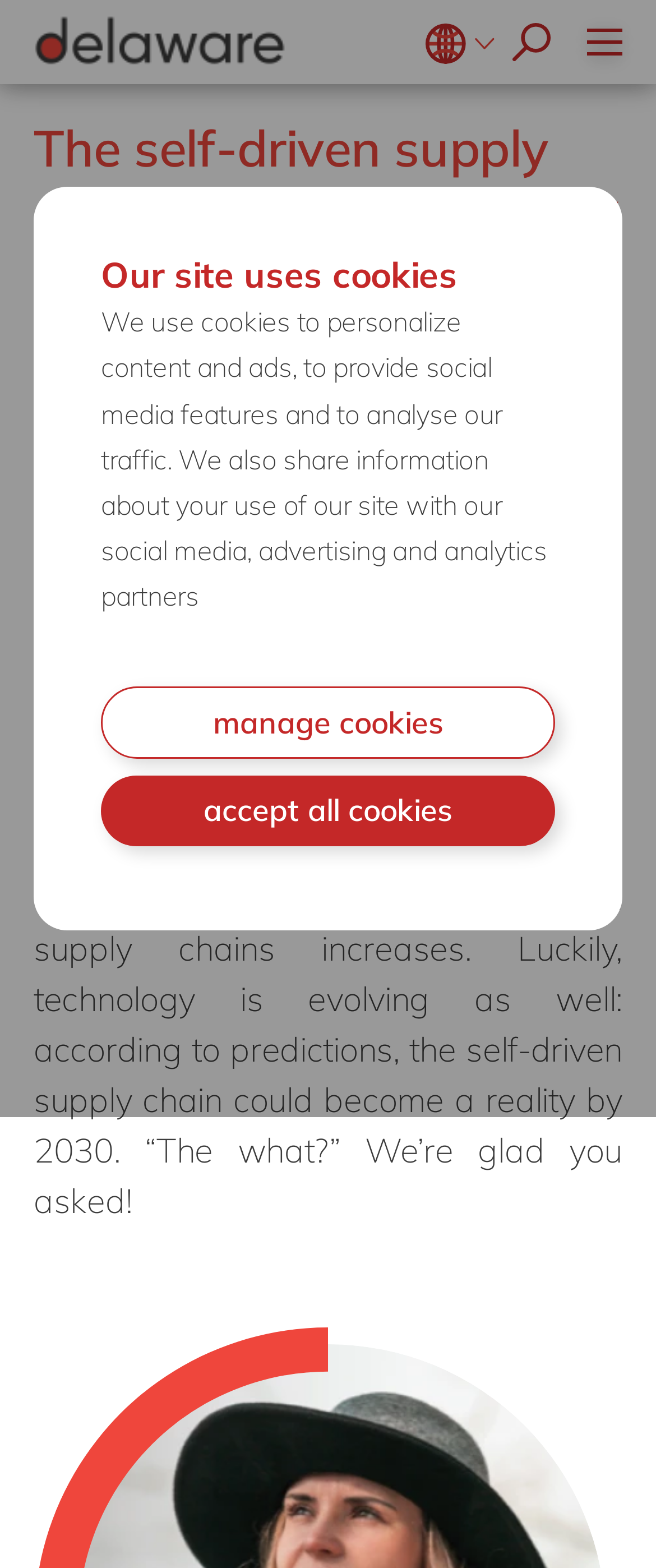What is the date of the featured article?
Can you provide a detailed and comprehensive answer to the question?

The date of the featured article is displayed below the article title, indicating that it was published on March 25, 2019.